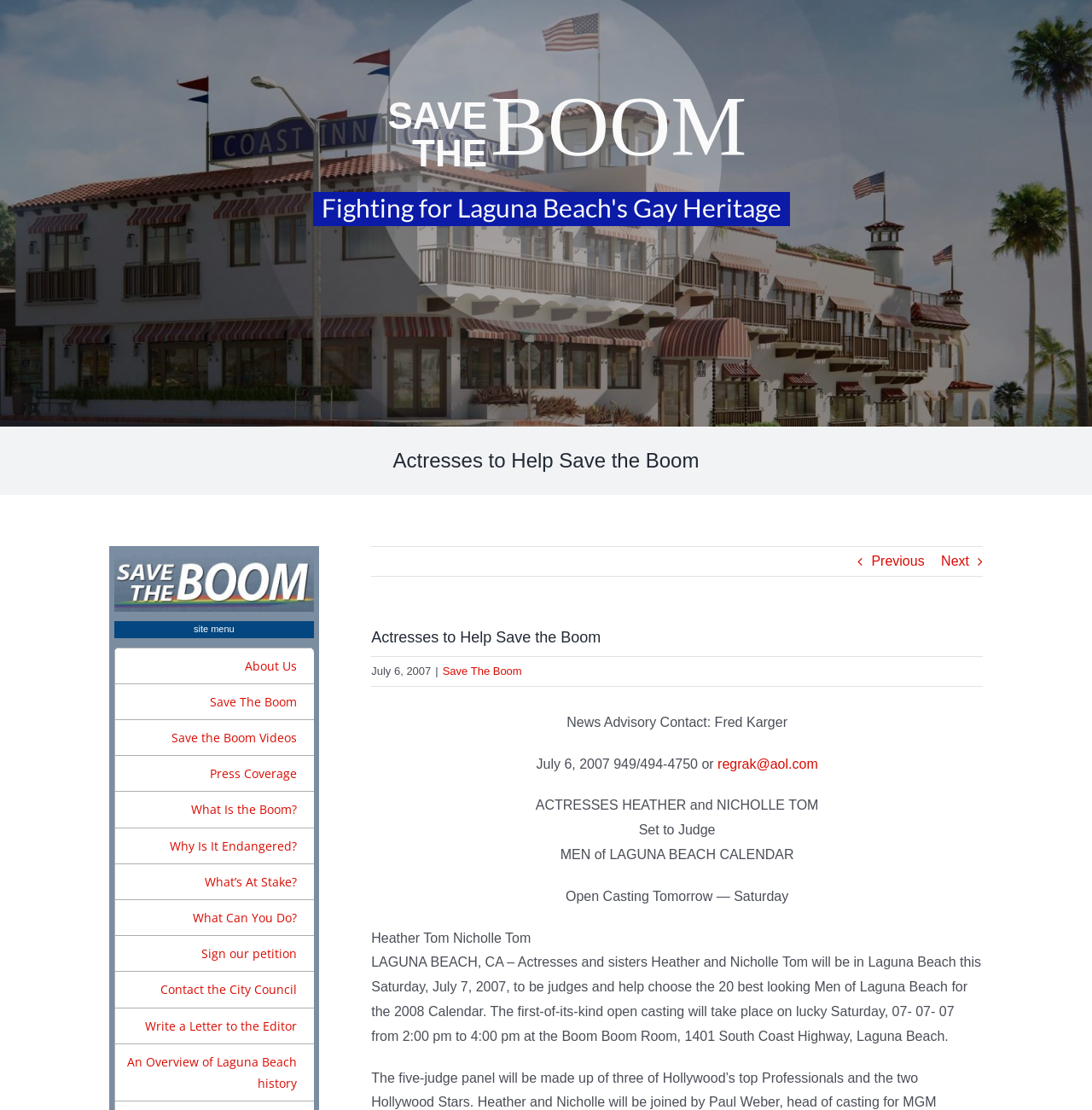What is the contact email for news advisory?
Using the image as a reference, answer the question in detail.

The webpage provides a contact email for news advisory, which is regrak@aol.com, along with a phone number, 949/494-4750.